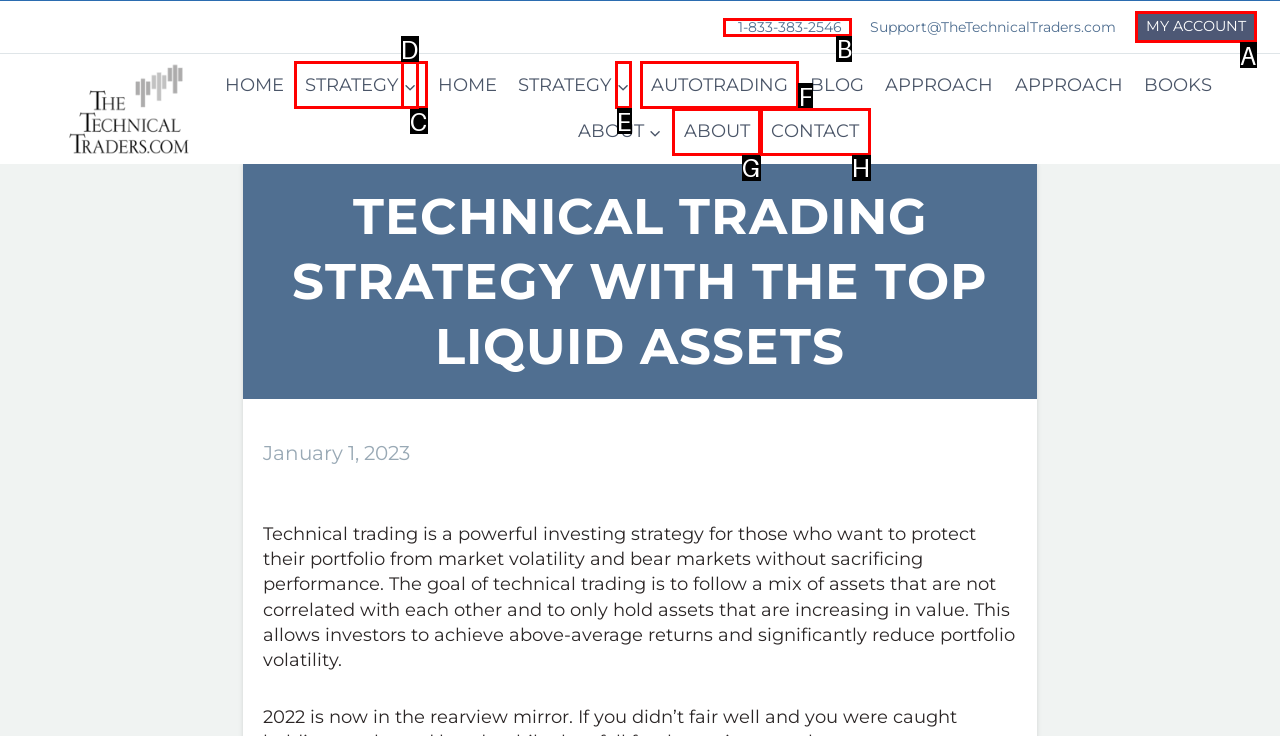Determine the letter of the UI element I should click on to complete the task: Contact us from the provided choices in the screenshot.

H